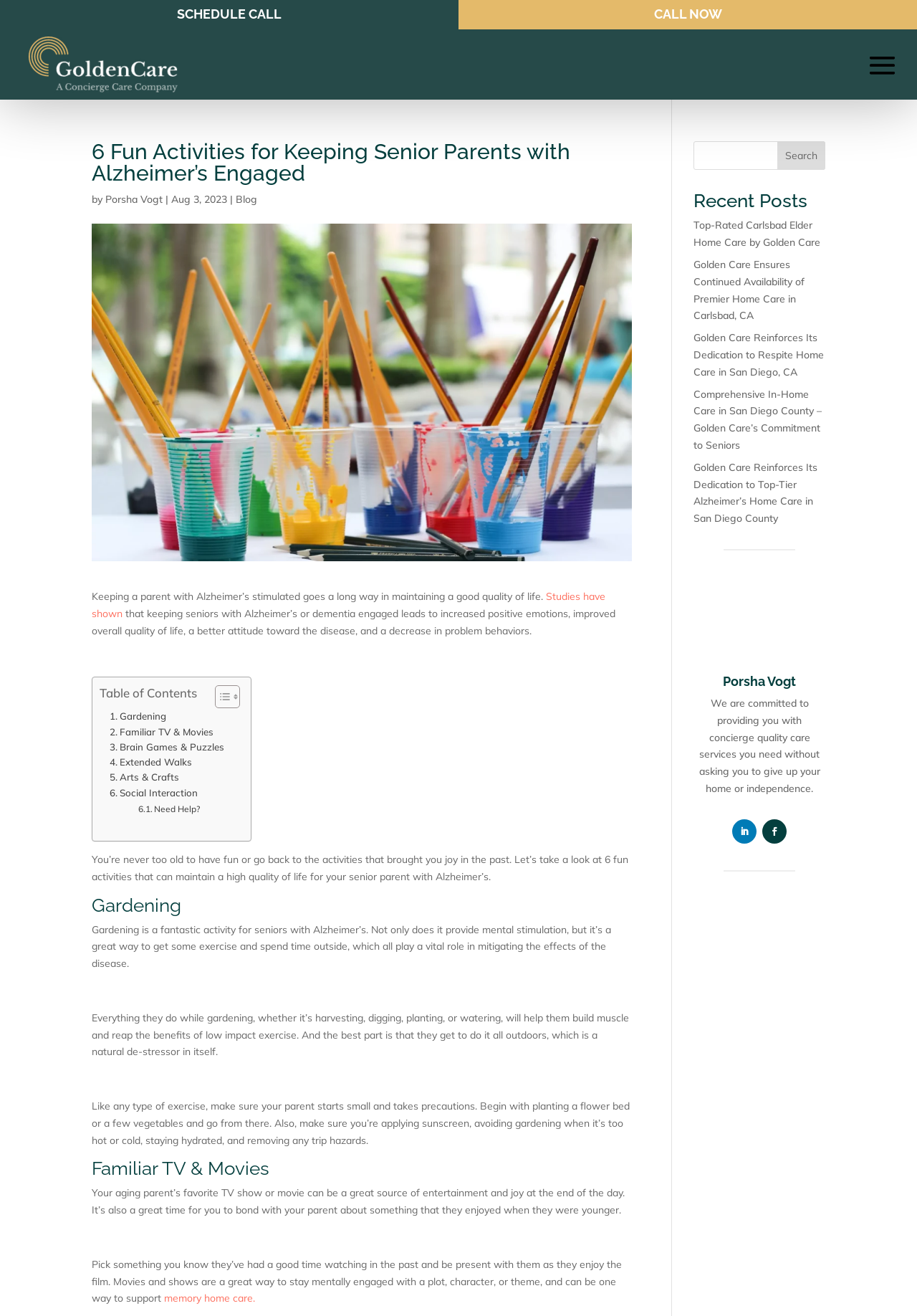Provide the bounding box coordinates of the HTML element this sentence describes: "Blog".

[0.257, 0.147, 0.28, 0.157]